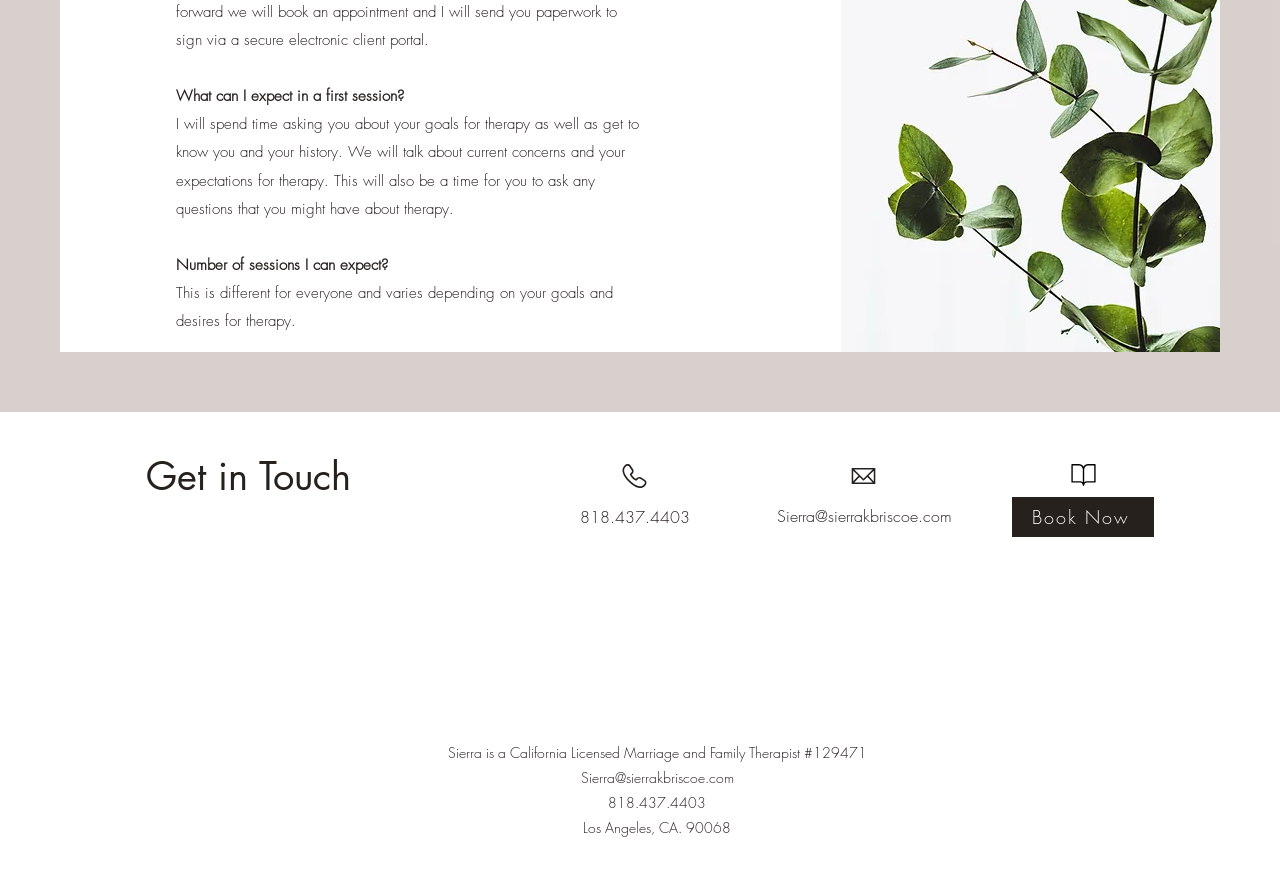What is Sierra's profession?
Provide a detailed and extensive answer to the question.

According to the webpage, Sierra is a California Licensed Marriage and Family Therapist with license number 129471.